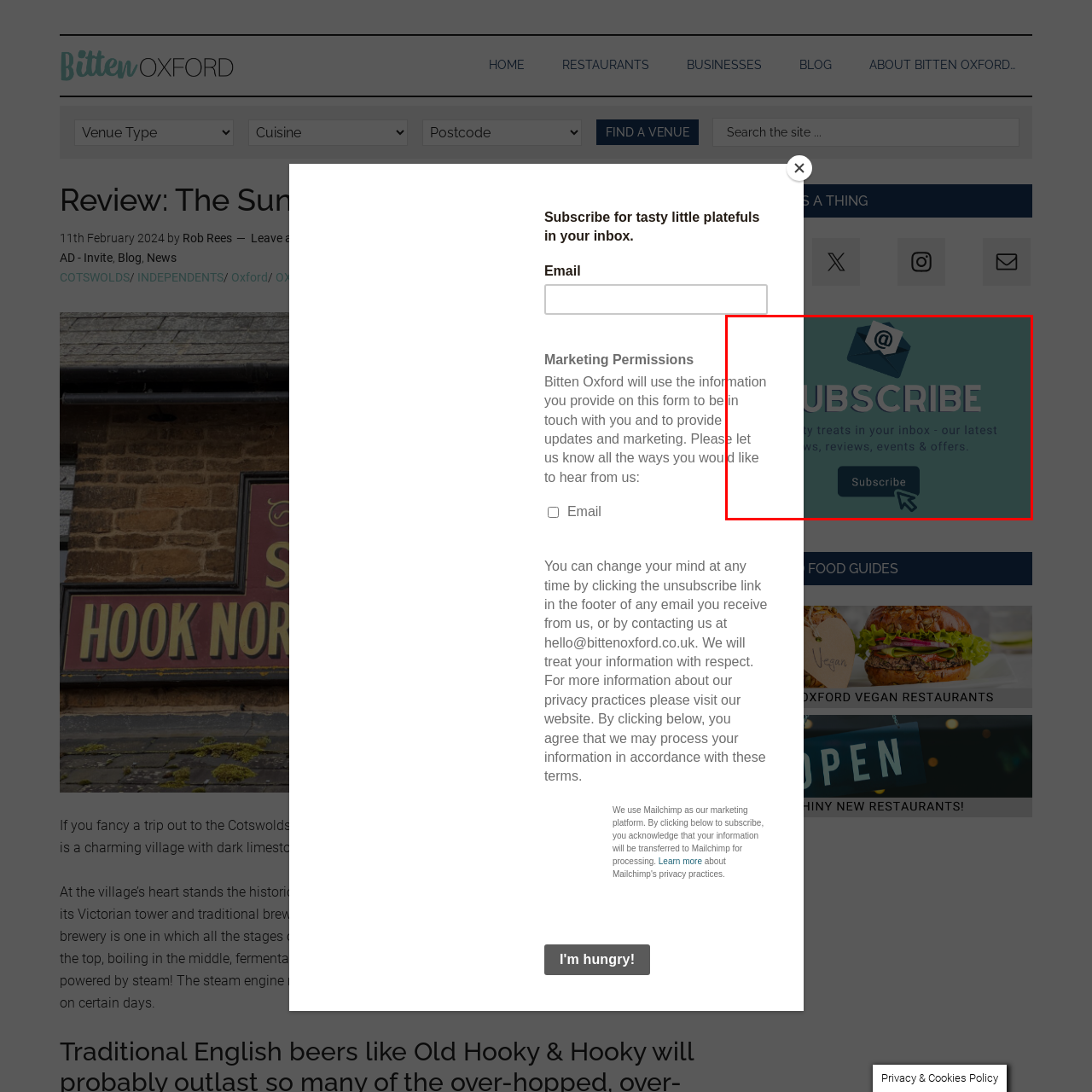Look at the section of the image marked by the red box and offer an in-depth answer to the next question considering the visual cues: What is the purpose of the 'Subscribe' button?

The 'Subscribe' button is accompanied by a graphic of a cursor, suggesting interactivity and inviting users to take the next step in joining the mailing list for updates and offers, as mentioned in the caption.